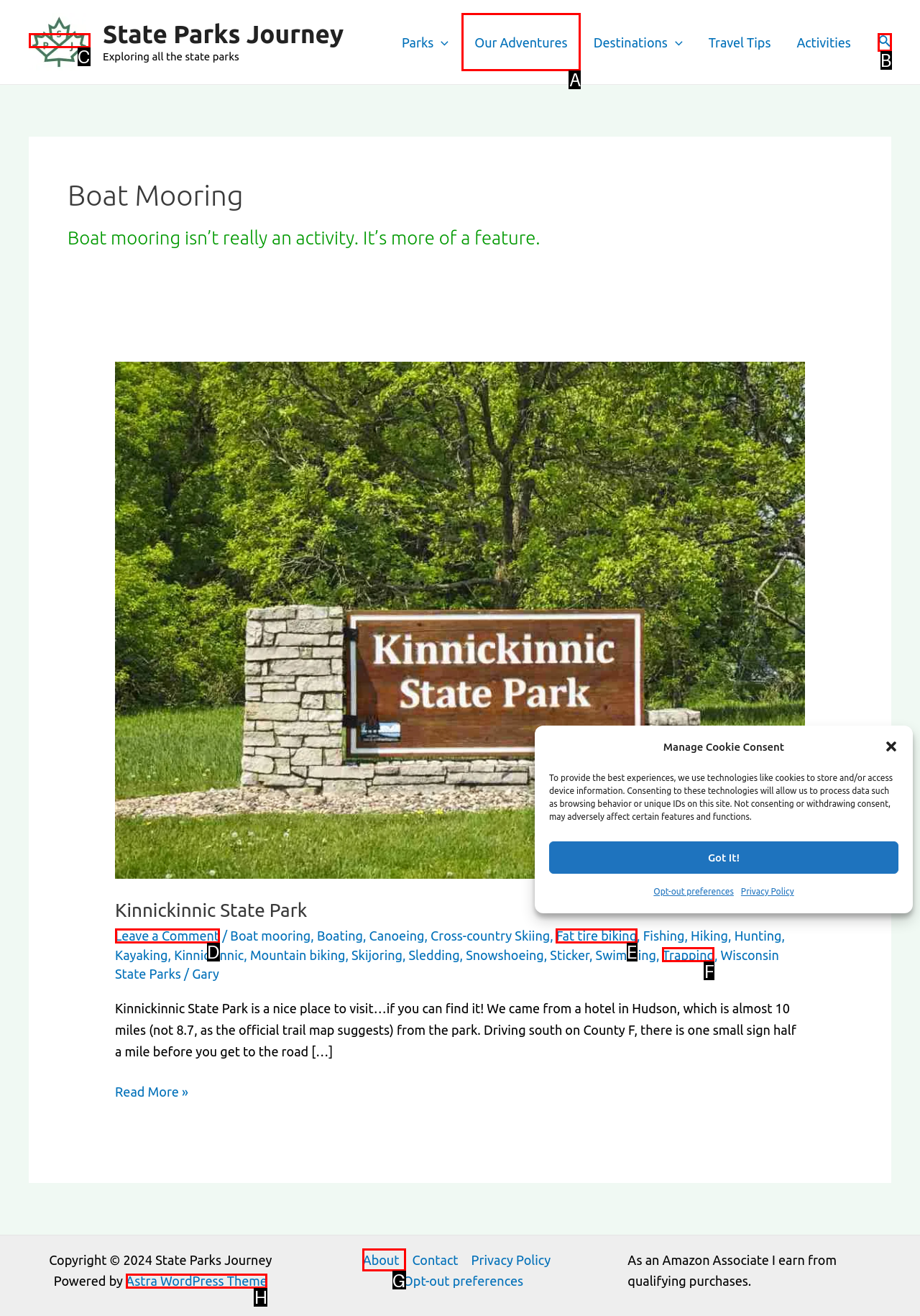Tell me which one HTML element I should click to complete this task: Go to the 'About' page Answer with the option's letter from the given choices directly.

G